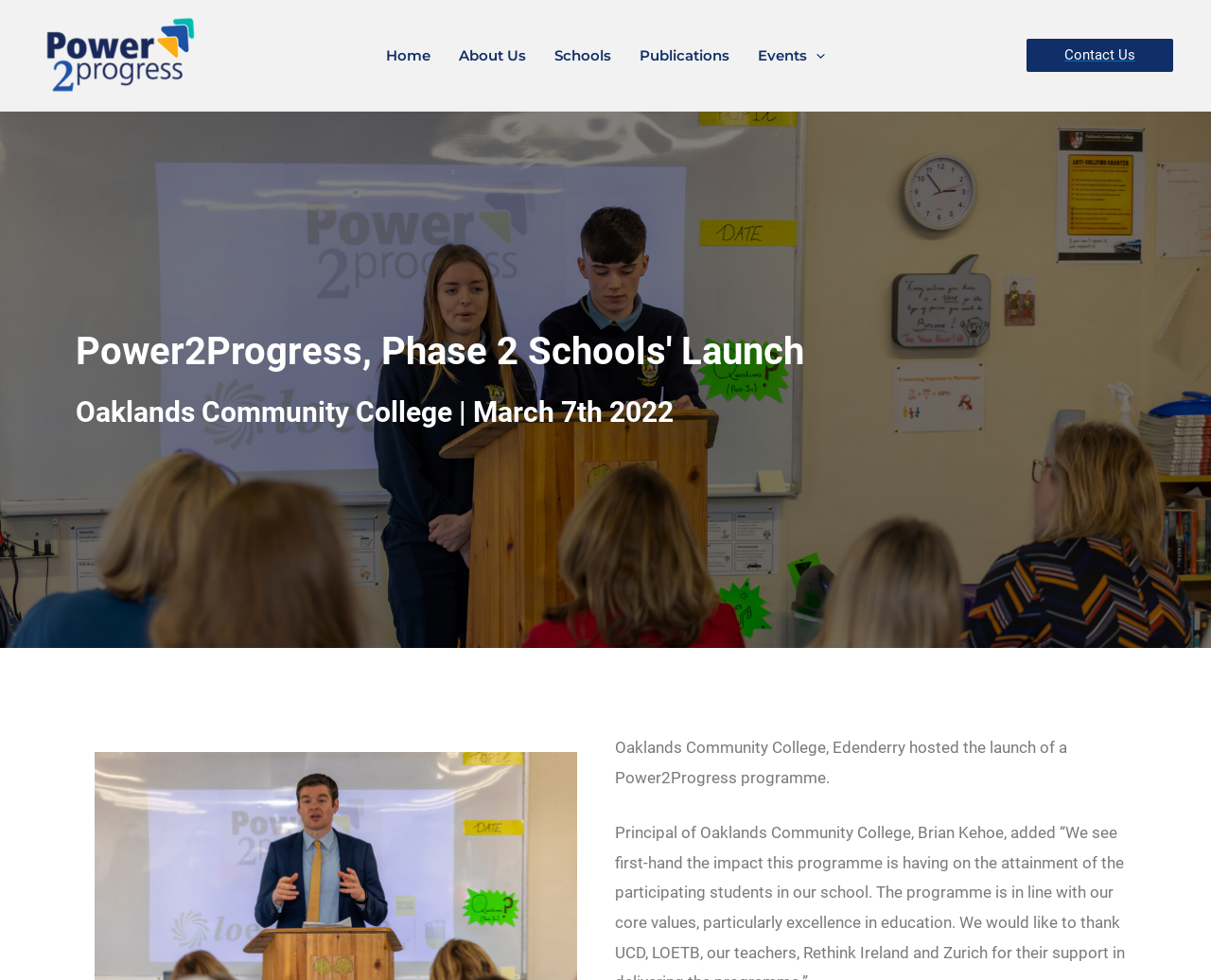Locate the bounding box coordinates for the element described below: "parent_node: Events aria-label="Menu Toggle"". The coordinates must be four float values between 0 and 1, formatted as [left, top, right, bottom].

[0.666, 0.043, 0.681, 0.07]